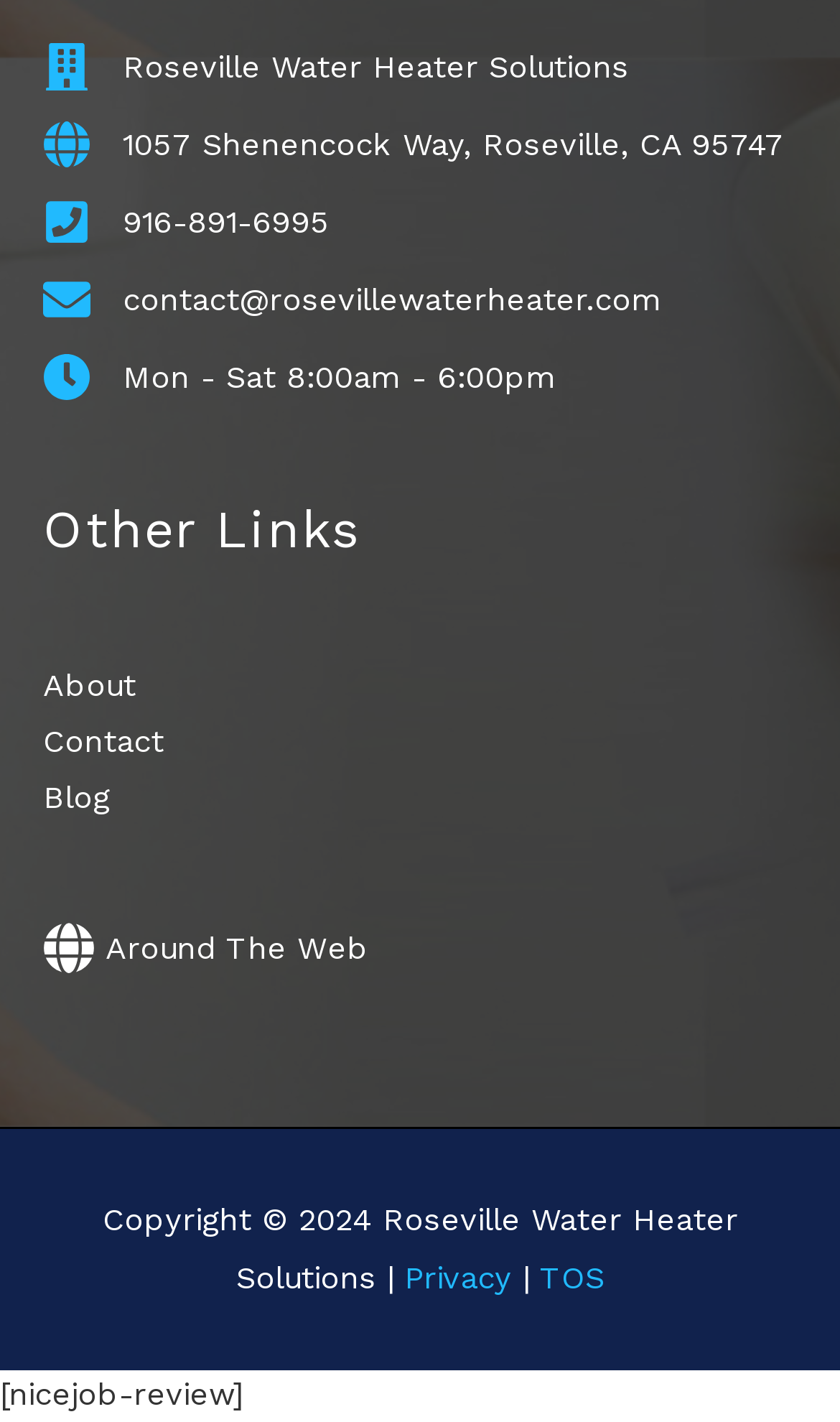Show me the bounding box coordinates of the clickable region to achieve the task as per the instruction: "Explore Indoor Gardening".

None